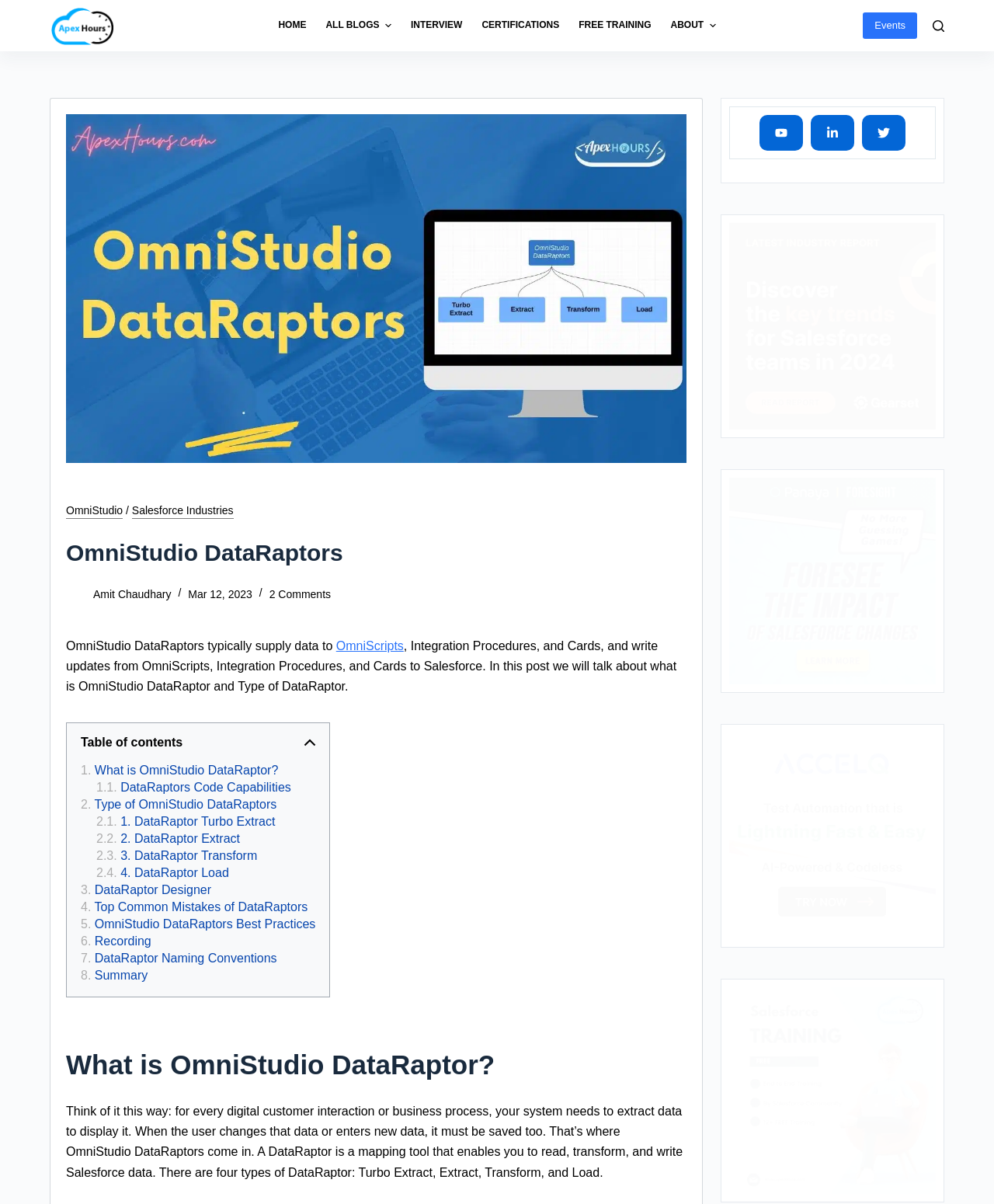Locate the bounding box coordinates of the segment that needs to be clicked to meet this instruction: "Read the 'What is OmniStudio DataRaptor?' section".

[0.066, 0.868, 0.691, 0.901]